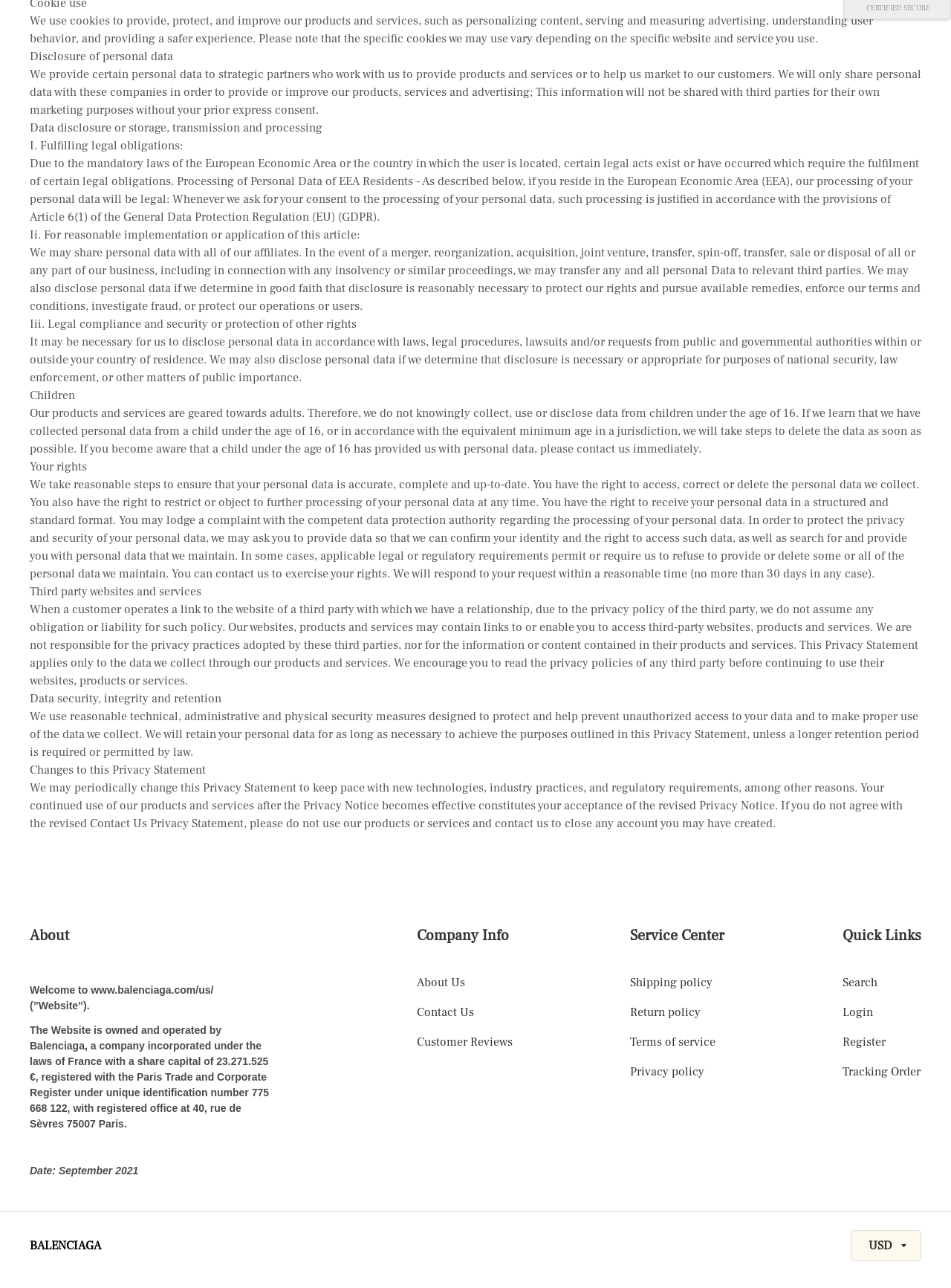Determine the coordinates of the bounding box that should be clicked to complete the instruction: "View Service Center". The coordinates should be represented by four float numbers between 0 and 1: [left, top, right, bottom].

[0.663, 0.719, 0.762, 0.734]